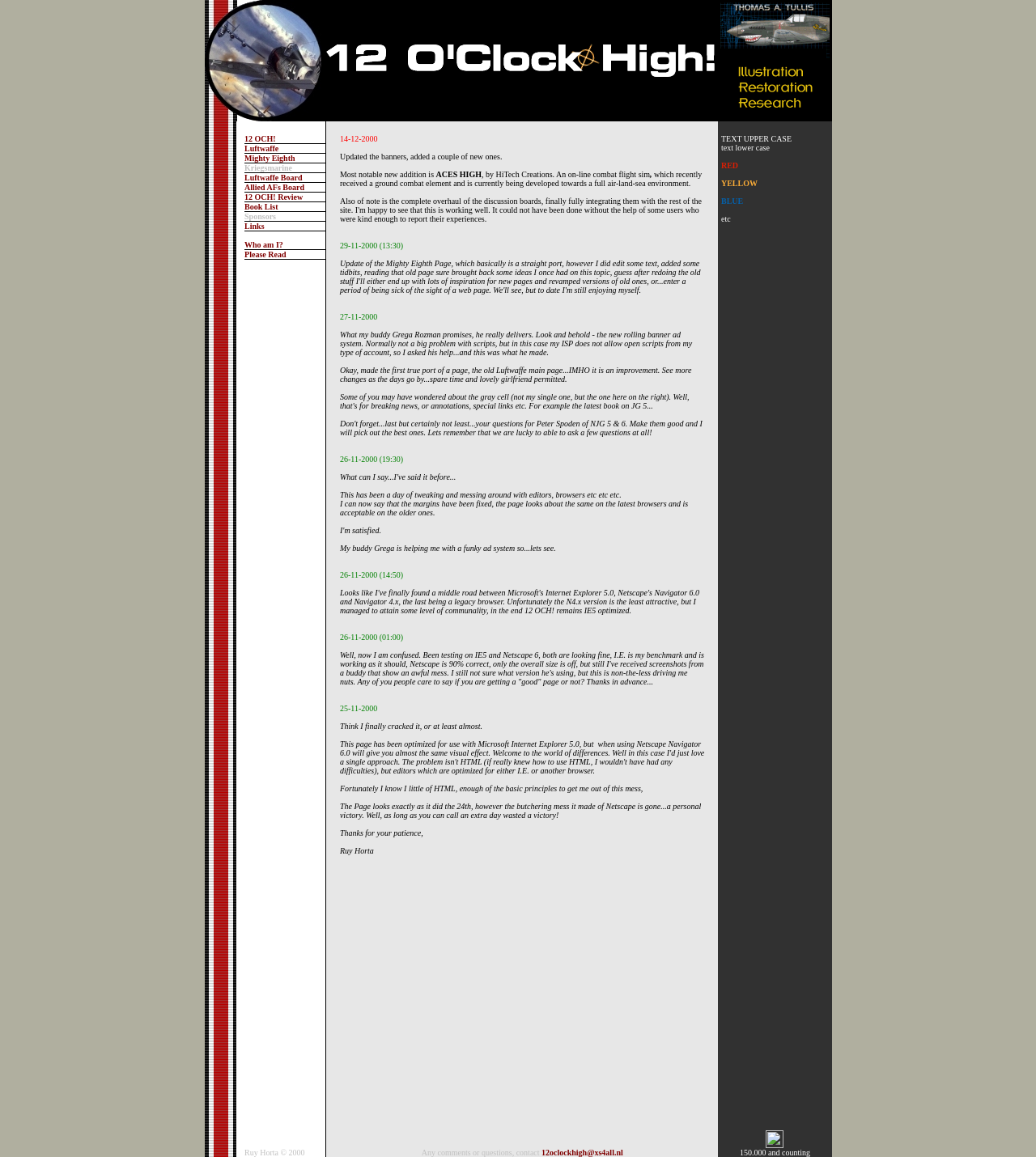What is the new addition to the website? Look at the image and give a one-word or short phrase answer.

ACES HIGH